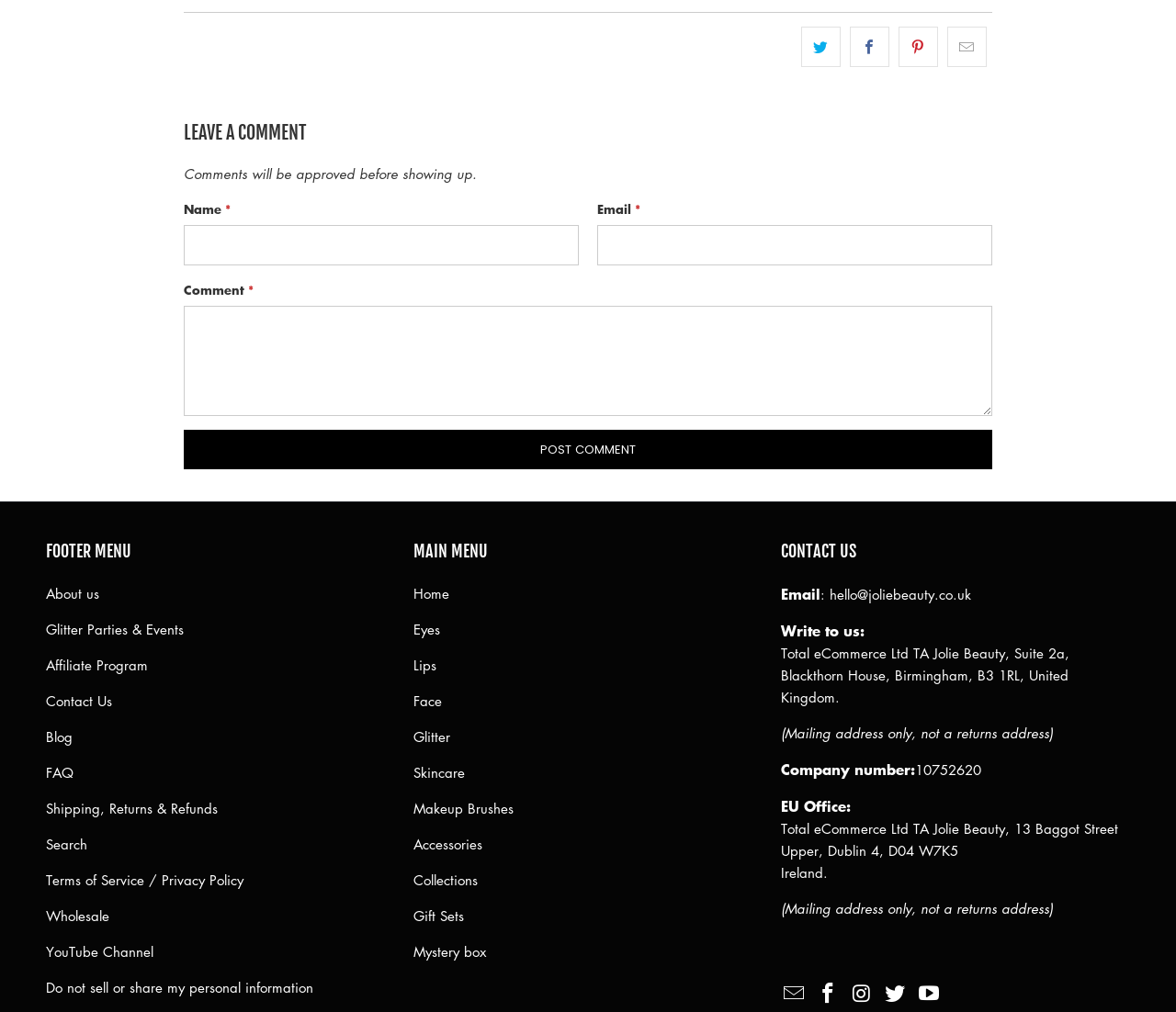Please answer the following question using a single word or phrase: How many social media links are there at the bottom of the webpage?

5